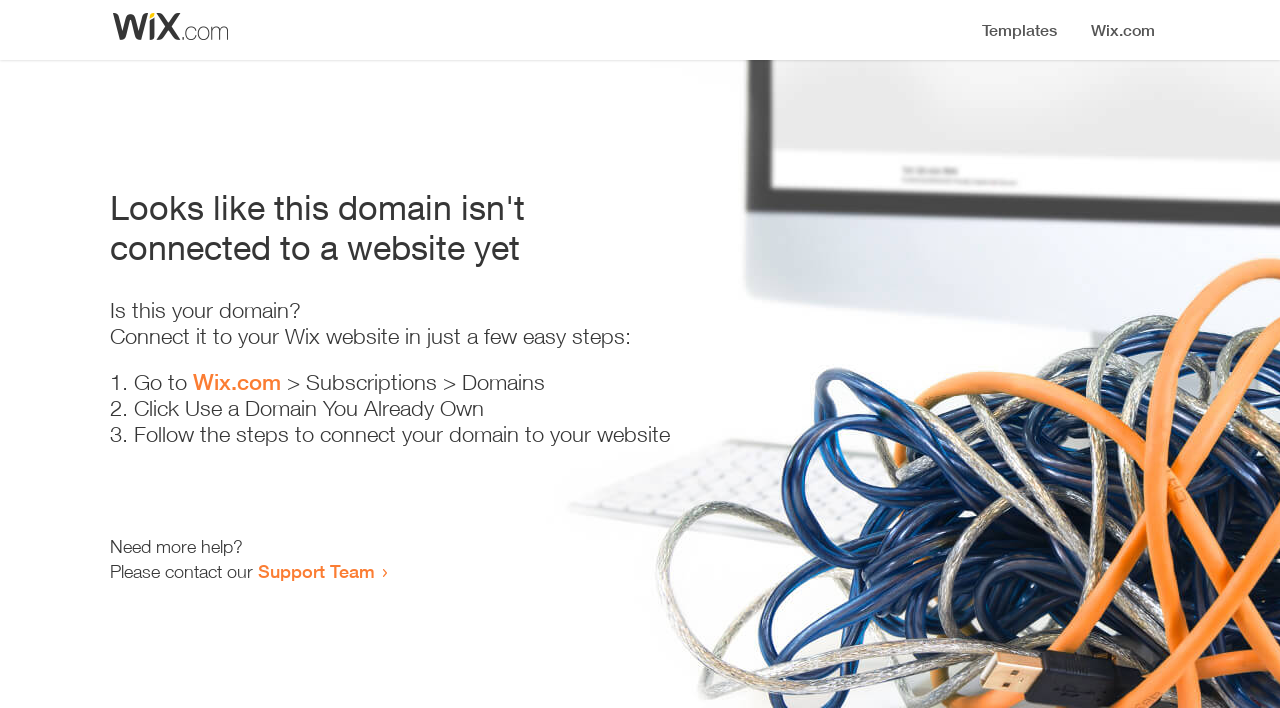What is the status of the domain?
Using the image, respond with a single word or phrase.

Not connected